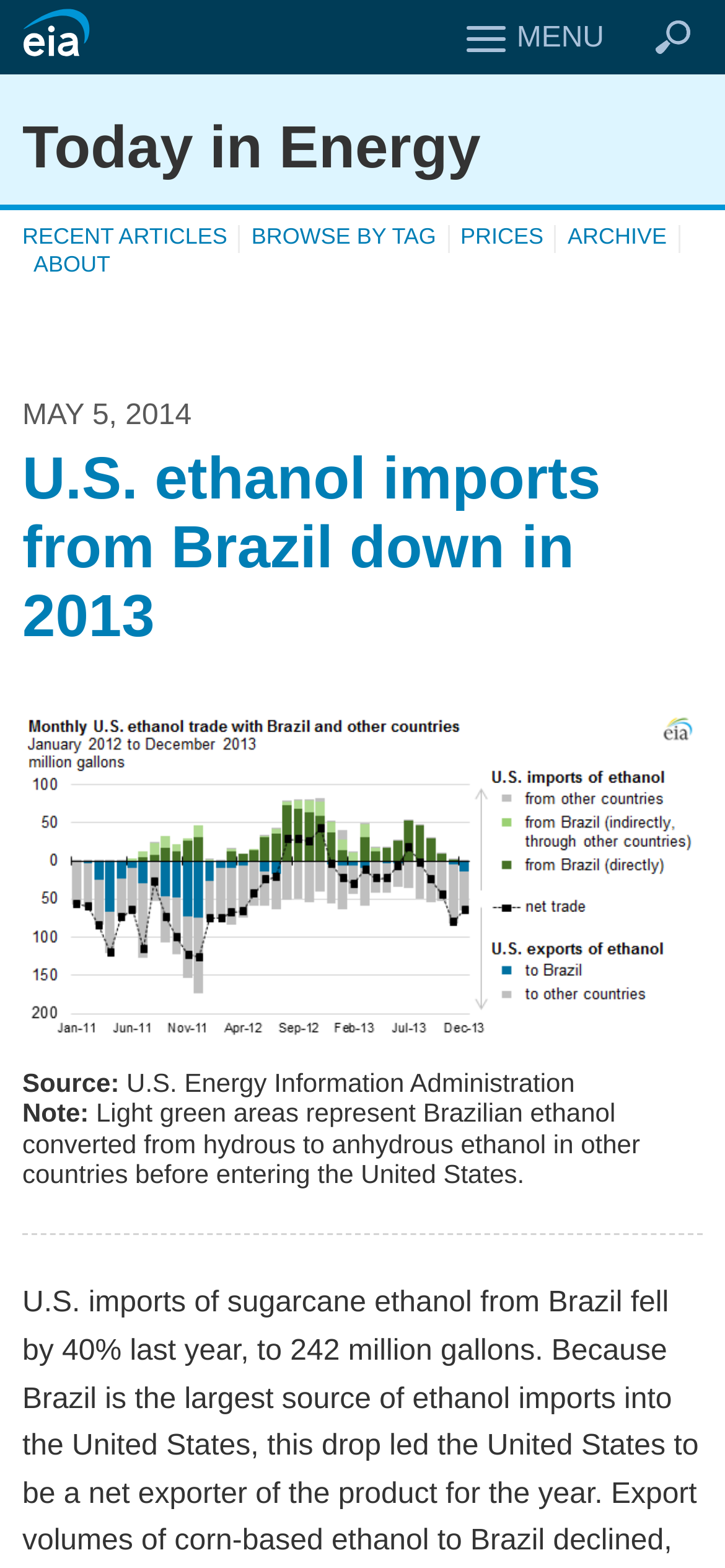What does the light green area in the graph represent?
Using the information presented in the image, please offer a detailed response to the question.

I found the meaning of the light green area in the graph by looking at the static text element that says 'Note:' and then the next static text element that explains the meaning of the light green area.